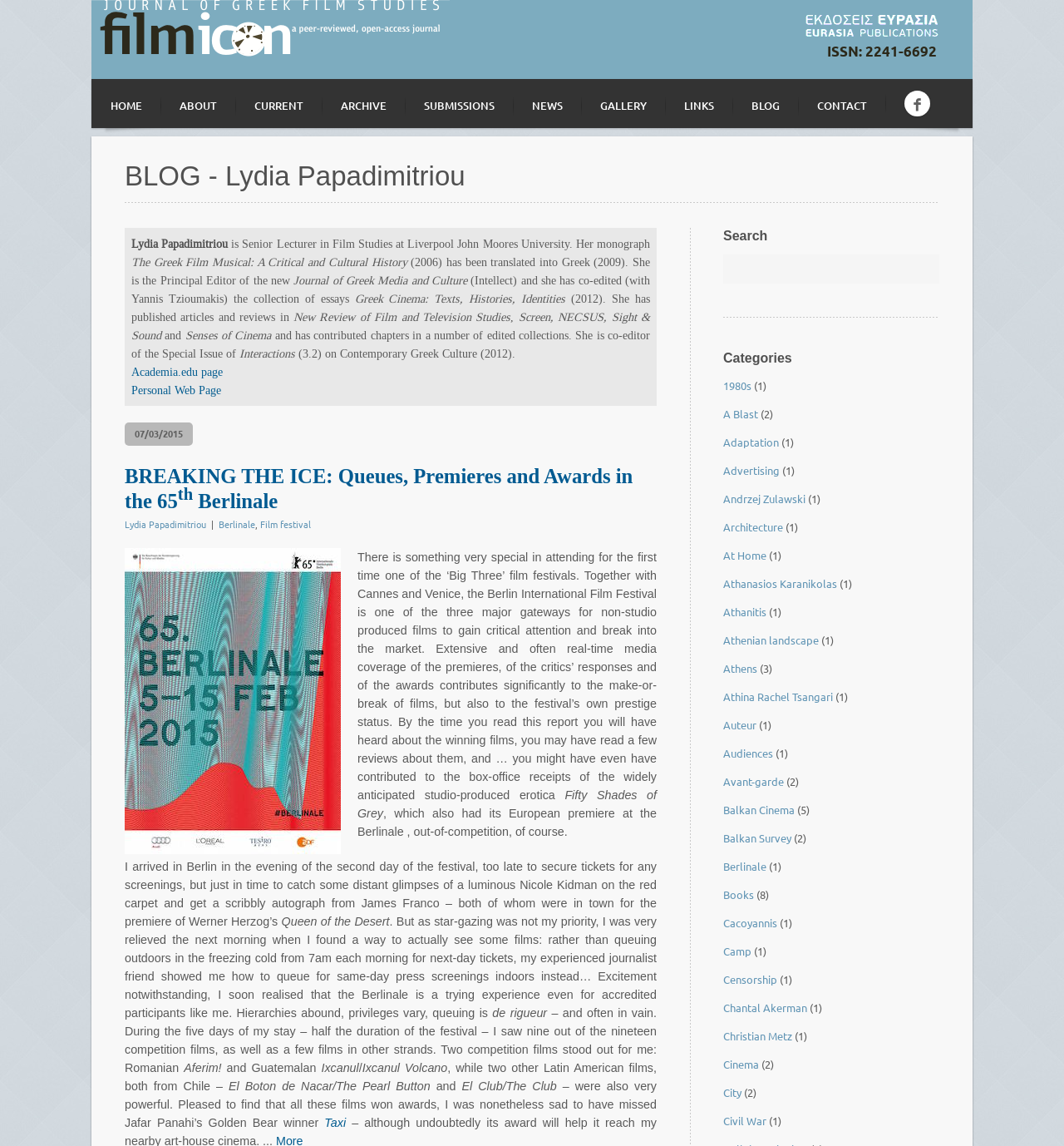What is the ISSN number of the journal?
Analyze the image and provide a thorough answer to the question.

The ISSN number can be found in the top-right corner of the webpage, below the links to 'HOME', 'ABOUT', etc. It is written as 'ISSN: 2241-6692'.